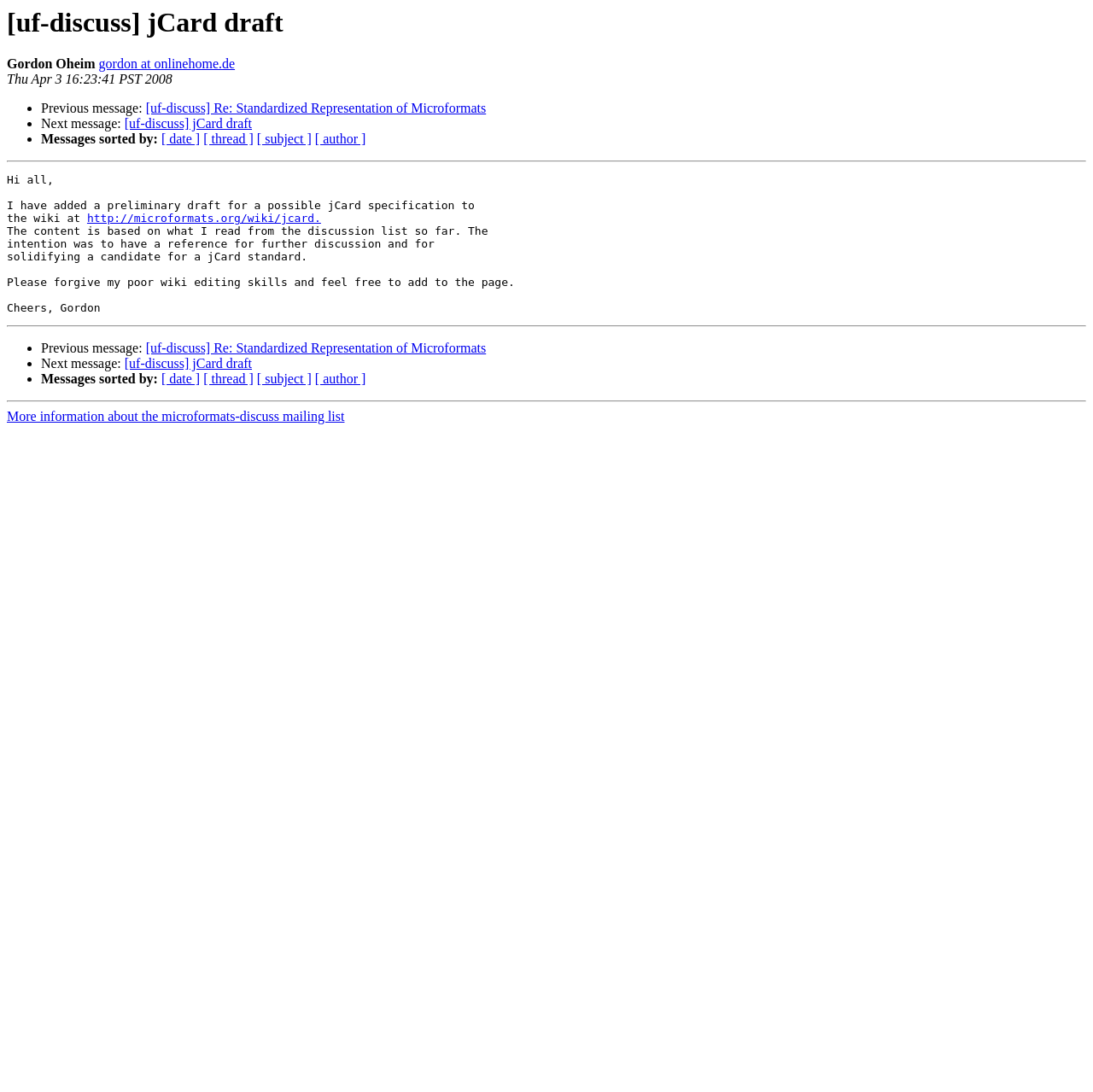Locate the bounding box coordinates of the region to be clicked to comply with the following instruction: "Sort messages by date". The coordinates must be four float numbers between 0 and 1, in the form [left, top, right, bottom].

[0.148, 0.121, 0.183, 0.134]